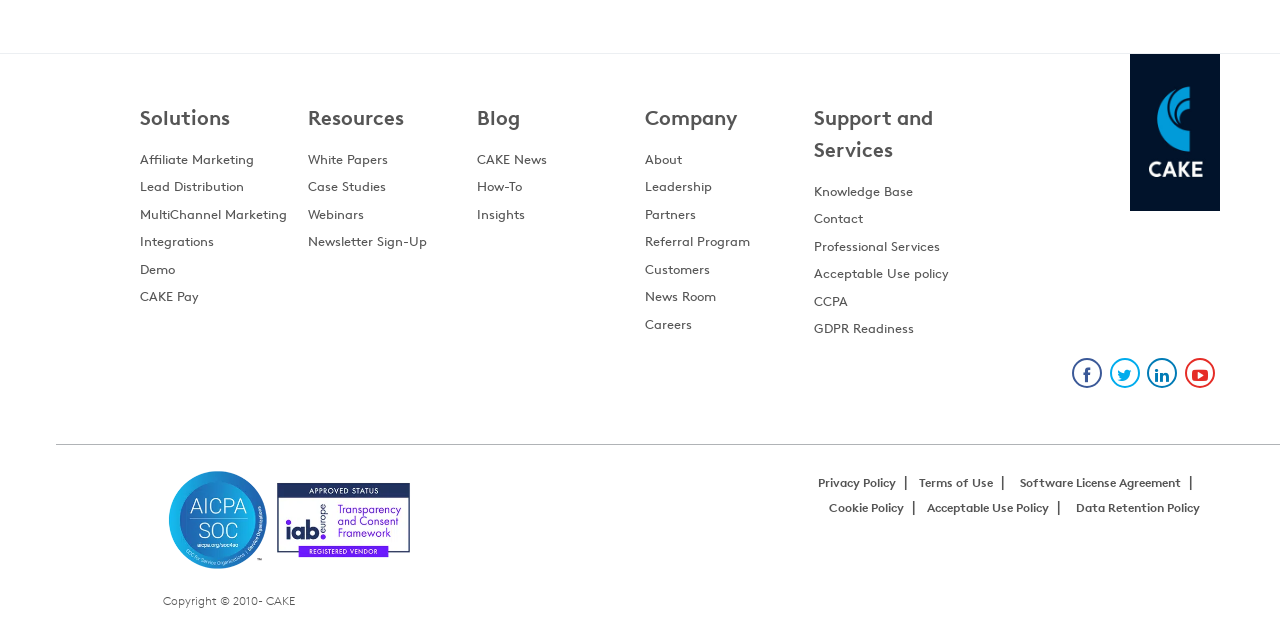Specify the bounding box coordinates of the area to click in order to follow the given instruction: "Learn about the company."

[0.504, 0.158, 0.623, 0.208]